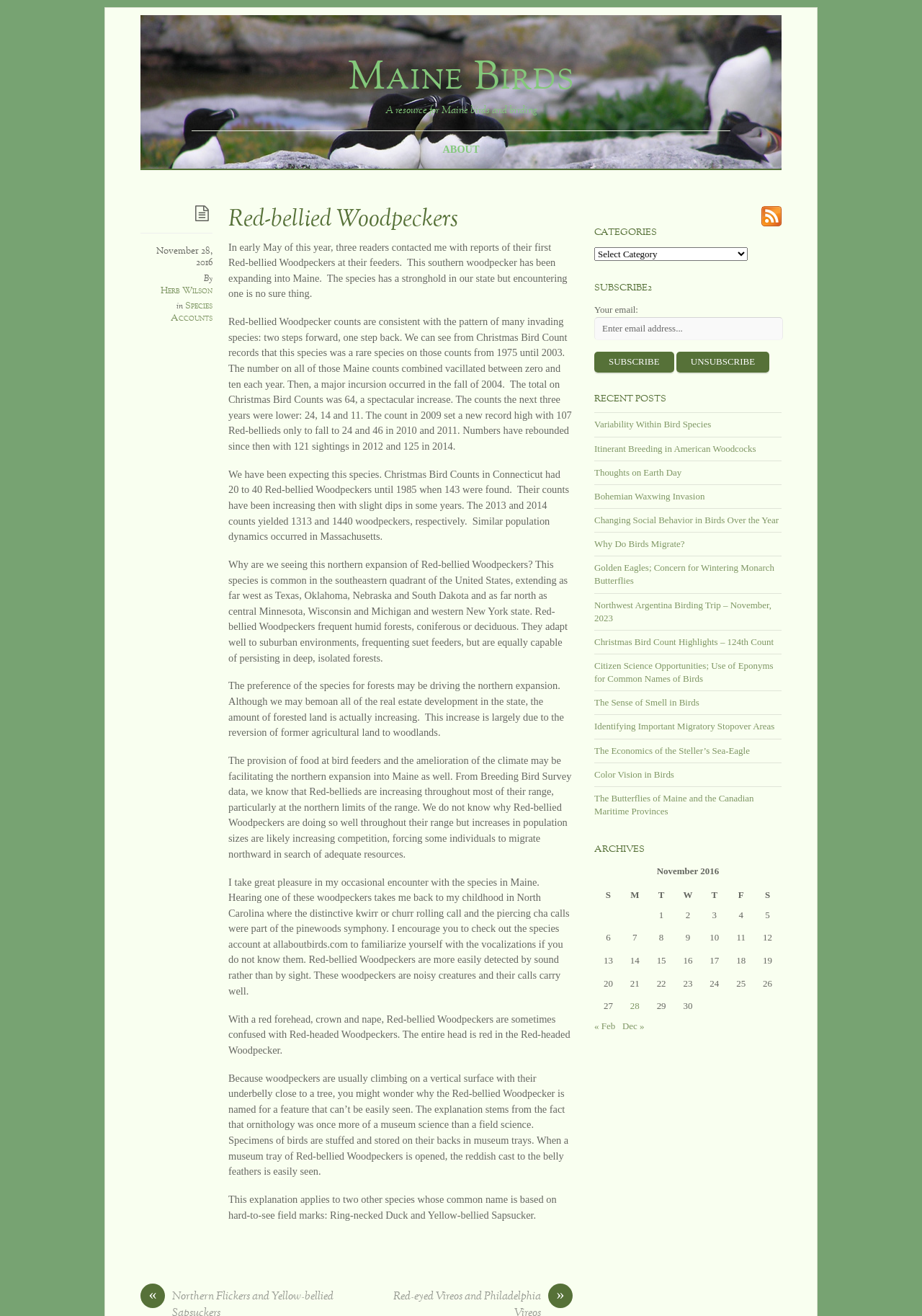Who is the author of the article?
Answer briefly with a single word or phrase based on the image.

Herb Wilson